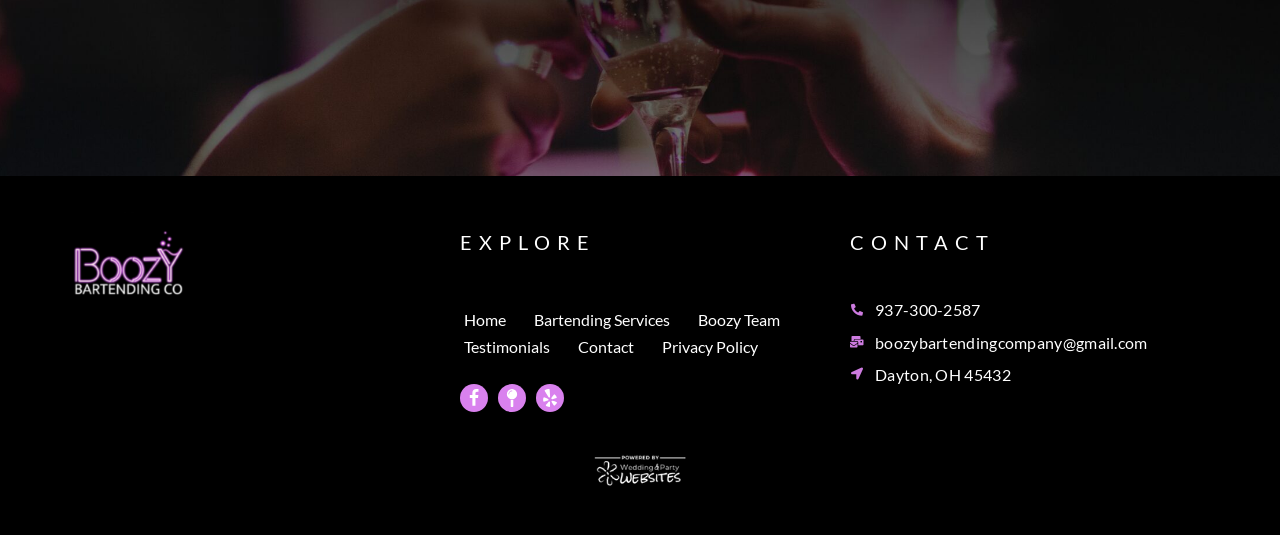Please identify the bounding box coordinates of the area that needs to be clicked to follow this instruction: "Go to Home".

[0.362, 0.573, 0.395, 0.622]